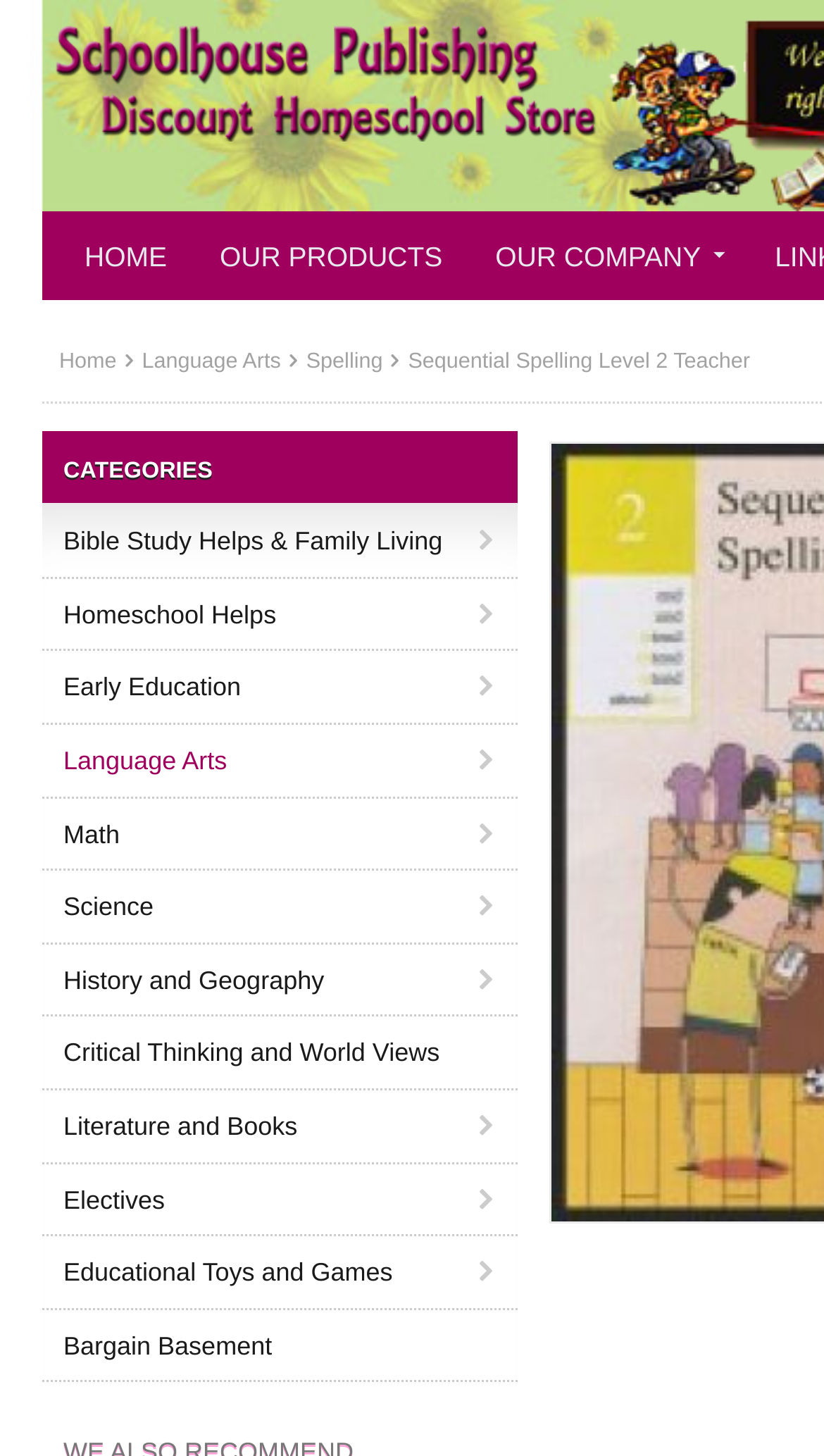Please identify the coordinates of the bounding box for the clickable region that will accomplish this instruction: "go to Schoolhouse Publishing Ltd".

[0.051, 0.055, 0.731, 0.076]